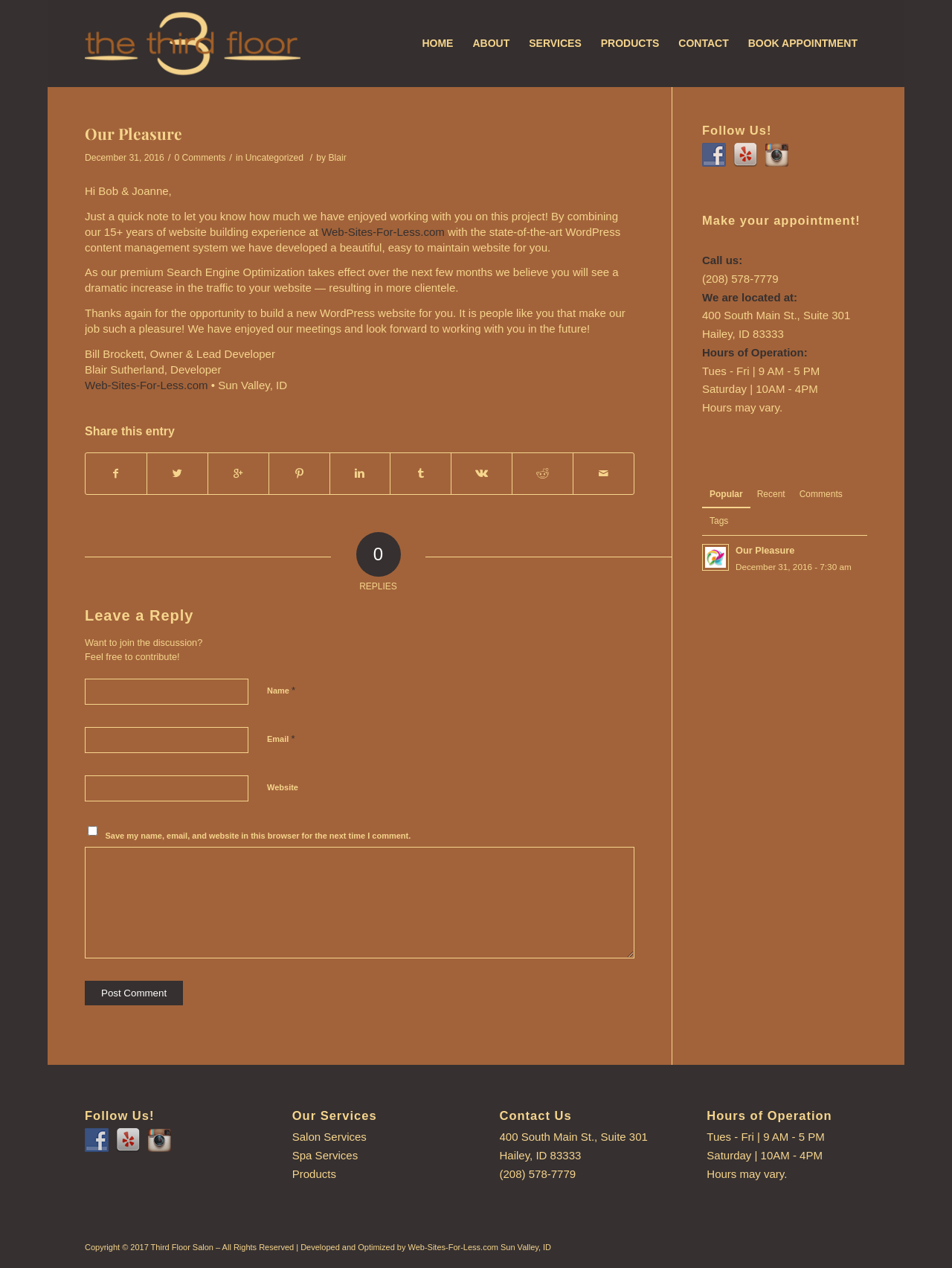Who is the owner of the salon?
Look at the image and provide a short answer using one word or a phrase.

Bill Brockett